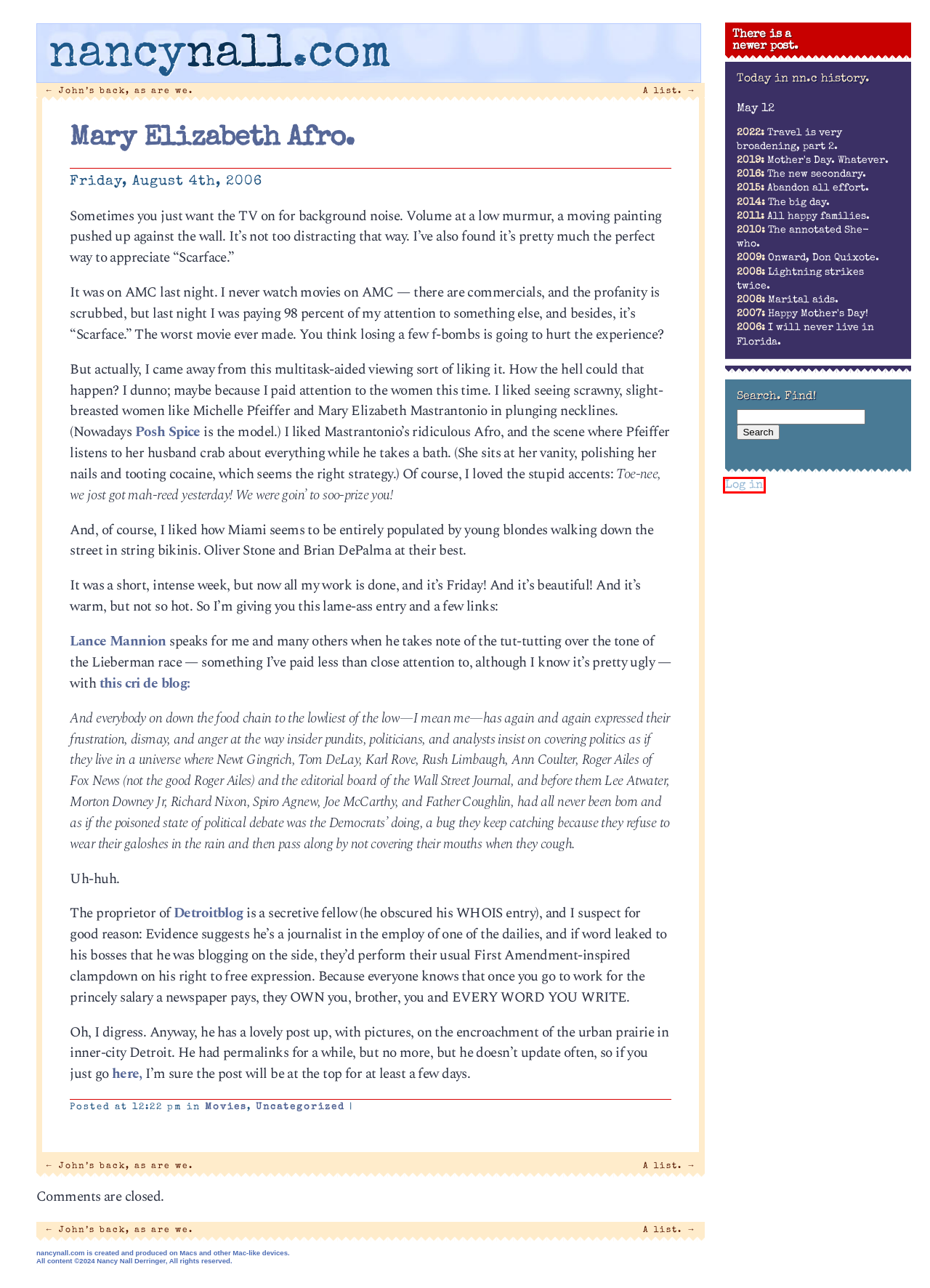You have a screenshot showing a webpage with a red bounding box highlighting an element. Choose the webpage description that best fits the new webpage after clicking the highlighted element. The descriptions are:
A. Mother’s Day. Whatever. | nancynall.com
B. Travel is very broadening, part 2. | nancynall.com
C. Happy Mother’s Day! | nancynall.com
D. Log In ‹ nancynall.com — WordPress
E. Marital aids. | nancynall.com
F. Abandon all effort. | nancynall.com
G. Onward, Don Quixote. | nancynall.com
H. Movies | nancynall.com

D